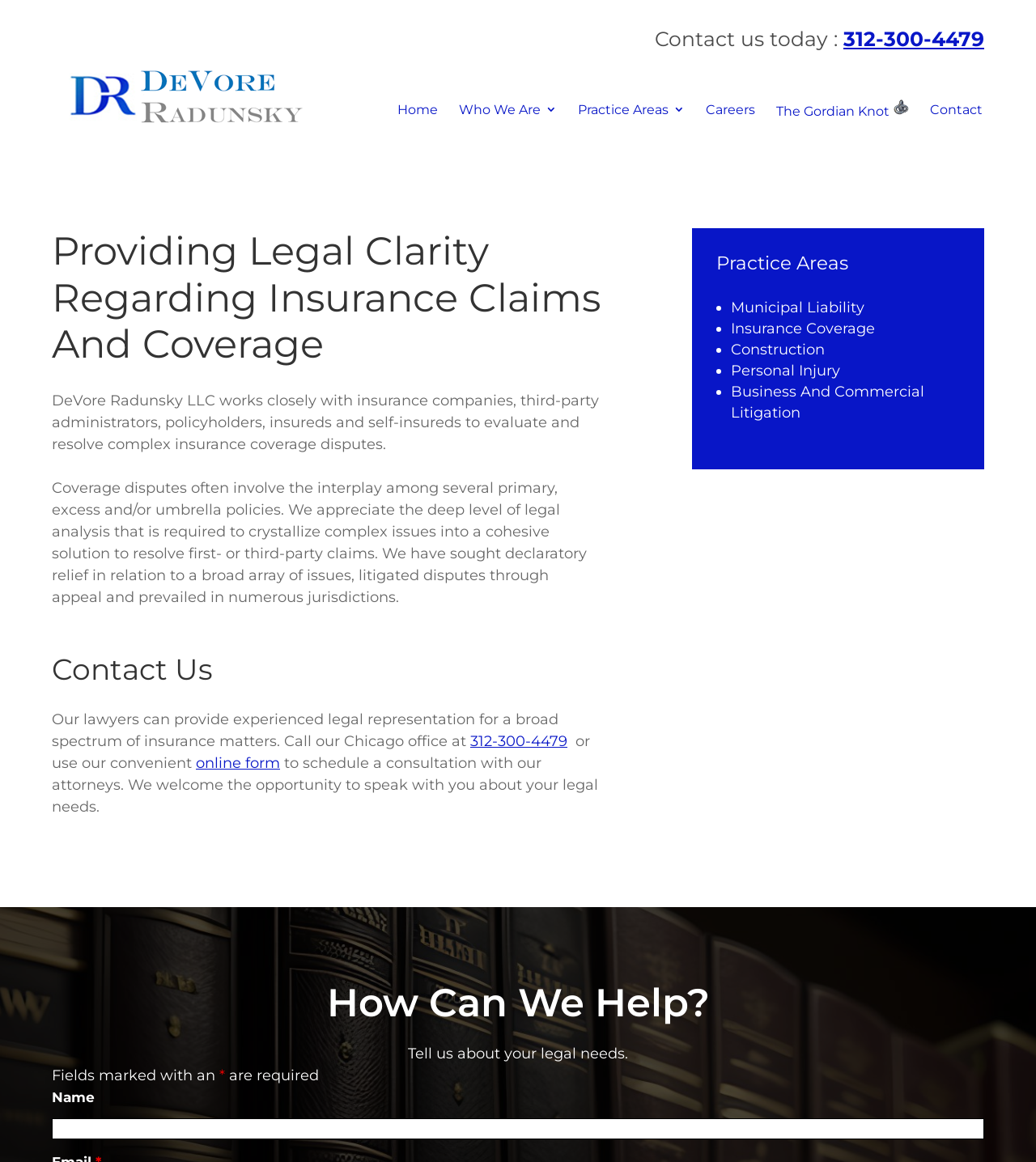Find the coordinates for the bounding box of the element with this description: "312-300-4479".

[0.814, 0.023, 0.95, 0.044]